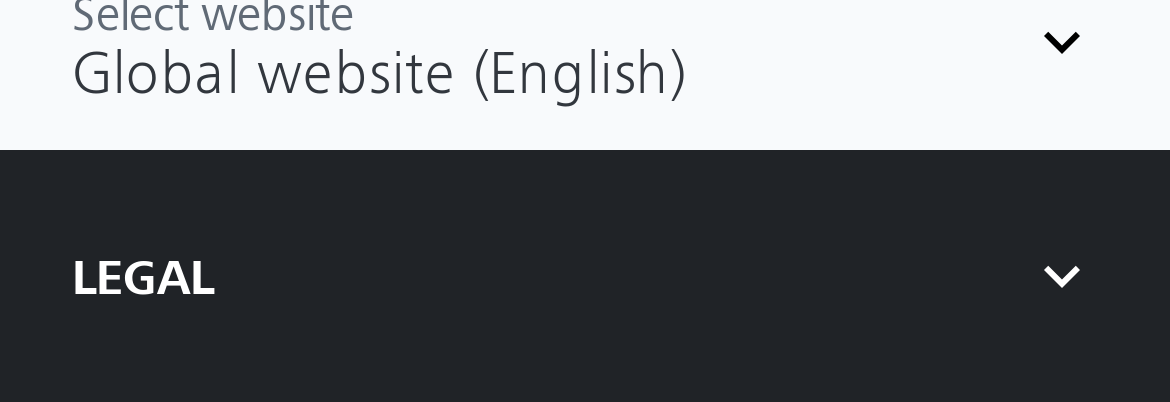Refer to the screenshot and answer the following question in detail:
What is the last button on the webpage?

By analyzing the webpage's structure, I can determine that the last button on the webpage is labeled 'LEGAL', which is located at the bottom of the page.